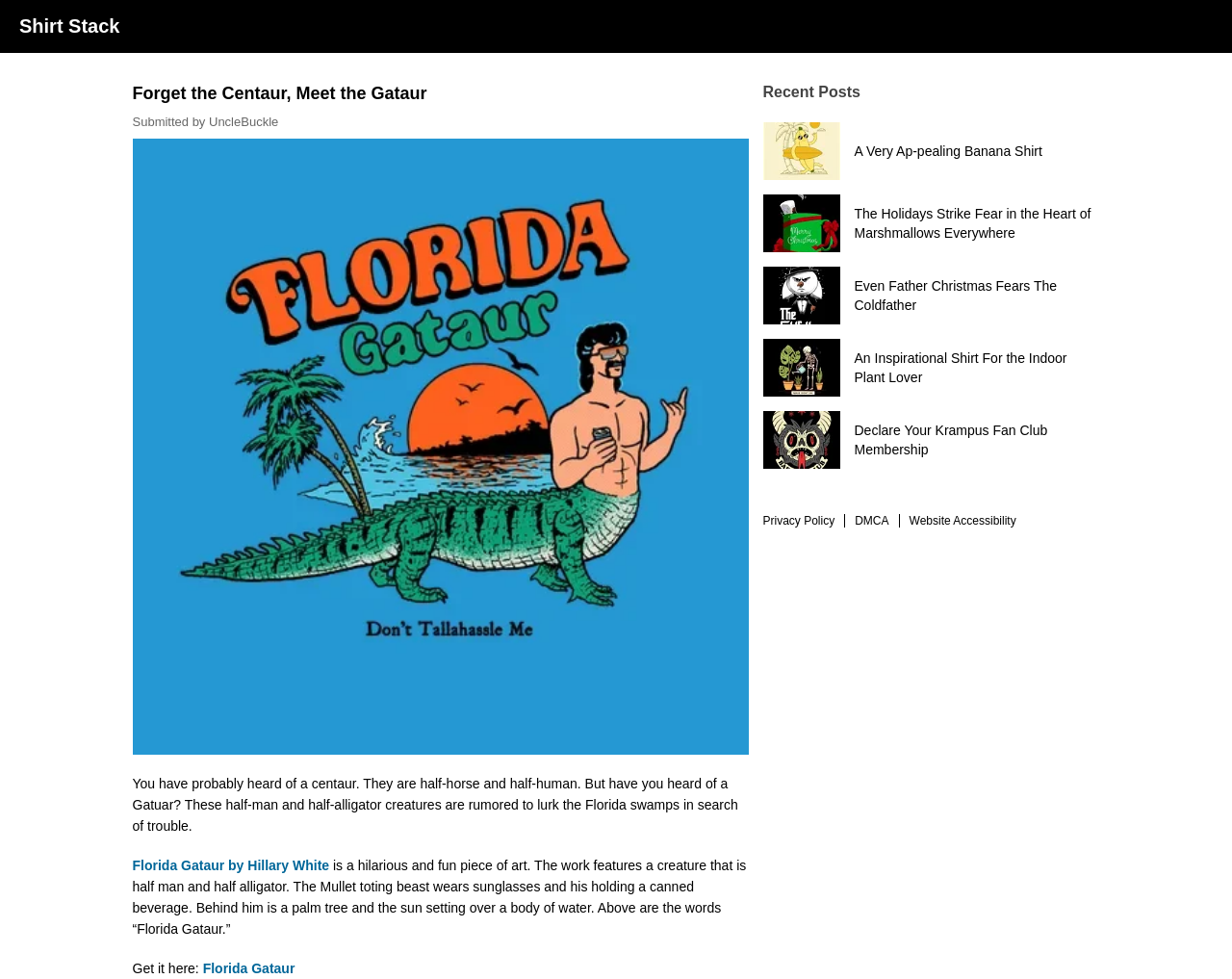Create a detailed narrative describing the layout and content of the webpage.

This webpage is about a humorous article featuring a fictional creature called the Gataur, which is half-man and half-alligator. At the top left, there is a link to "Shirt Stack". The main title "Forget the Centaur, Meet the Gataur" is prominently displayed in the top center of the page. 

Below the title, there is a block of text that introduces the concept of a Gataur, describing it as a creature rumored to lurk in the Florida swamps. This text is followed by a link to "Florida Gataur by Hillary White", which is likely an artist's credit or a source link. 

Next to the link, there is a descriptive text about a piece of art featuring the Gataur, which is a humorous illustration of the creature wearing sunglasses and holding a canned beverage, set against a Florida-inspired background. 

Below this text, there is a call-to-action "Get it here:" followed by a link to "Florida Gataur", which likely leads to a purchase or download page for the artwork. 

On the top right, there is a section displaying the article's submission information, including the submitter's name "UncleBuckle". 

To the right of the main article, there is a sidebar featuring a heading "Recent Posts" and a list of links to other articles, including "A Very Ap-pealing Banana Shirt", "The Holidays Strike Fear in the Heart of Marshmallows Everywhere", and several others. 

At the bottom of the sidebar, there are links to the website's "Privacy Policy", "DMCA", and "Website Accessibility" pages.